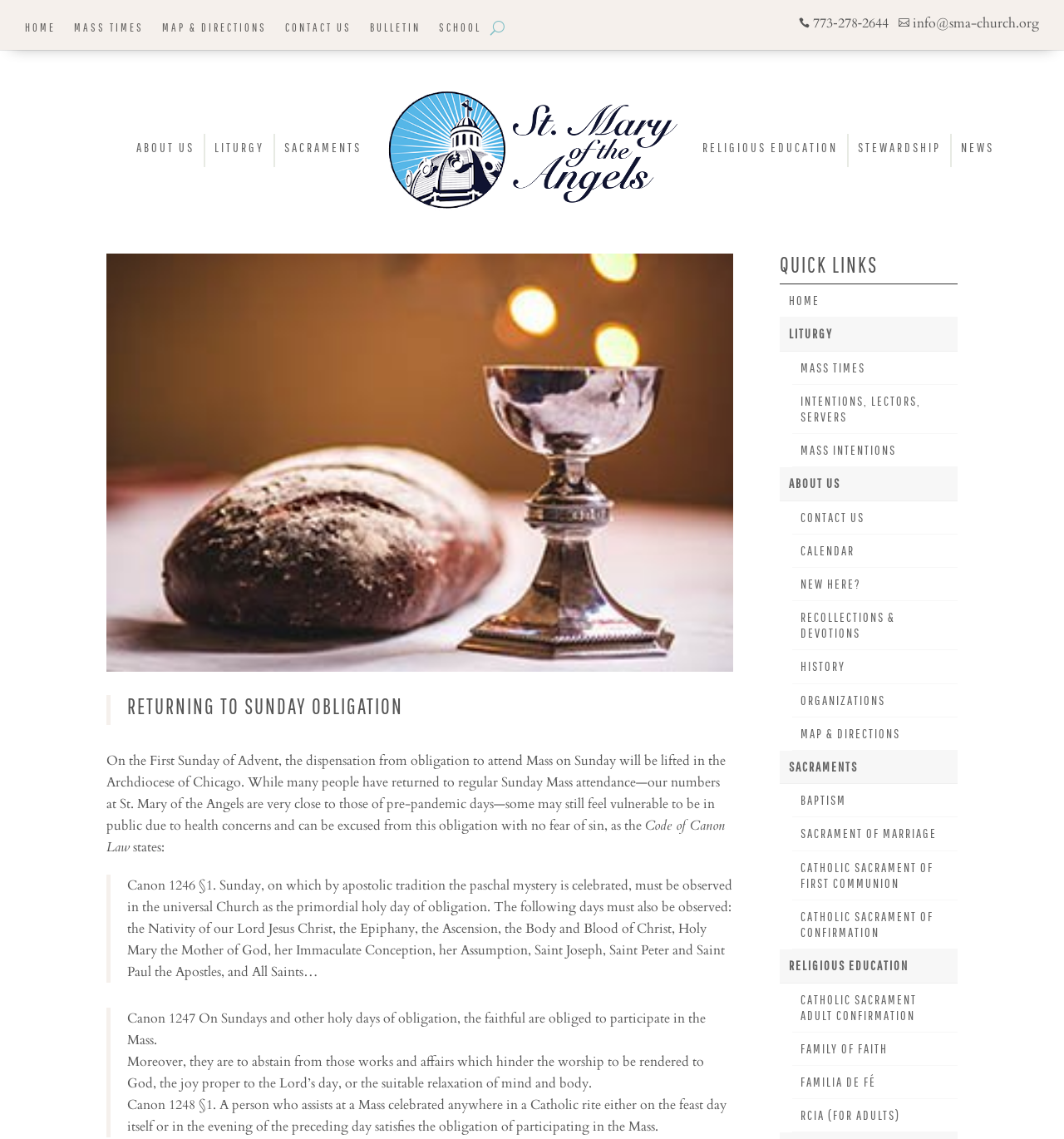What is the purpose of the Canon 1246 §1?
We need a detailed and exhaustive answer to the question. Please elaborate.

I found this answer by reading the content of the webpage, which quotes Canon 1246 §1, stating that 'Sunday, on which by apostolic tradition the paschal mystery is celebrated, must be observed in the universal Church as the primordial holy day of obligation'.